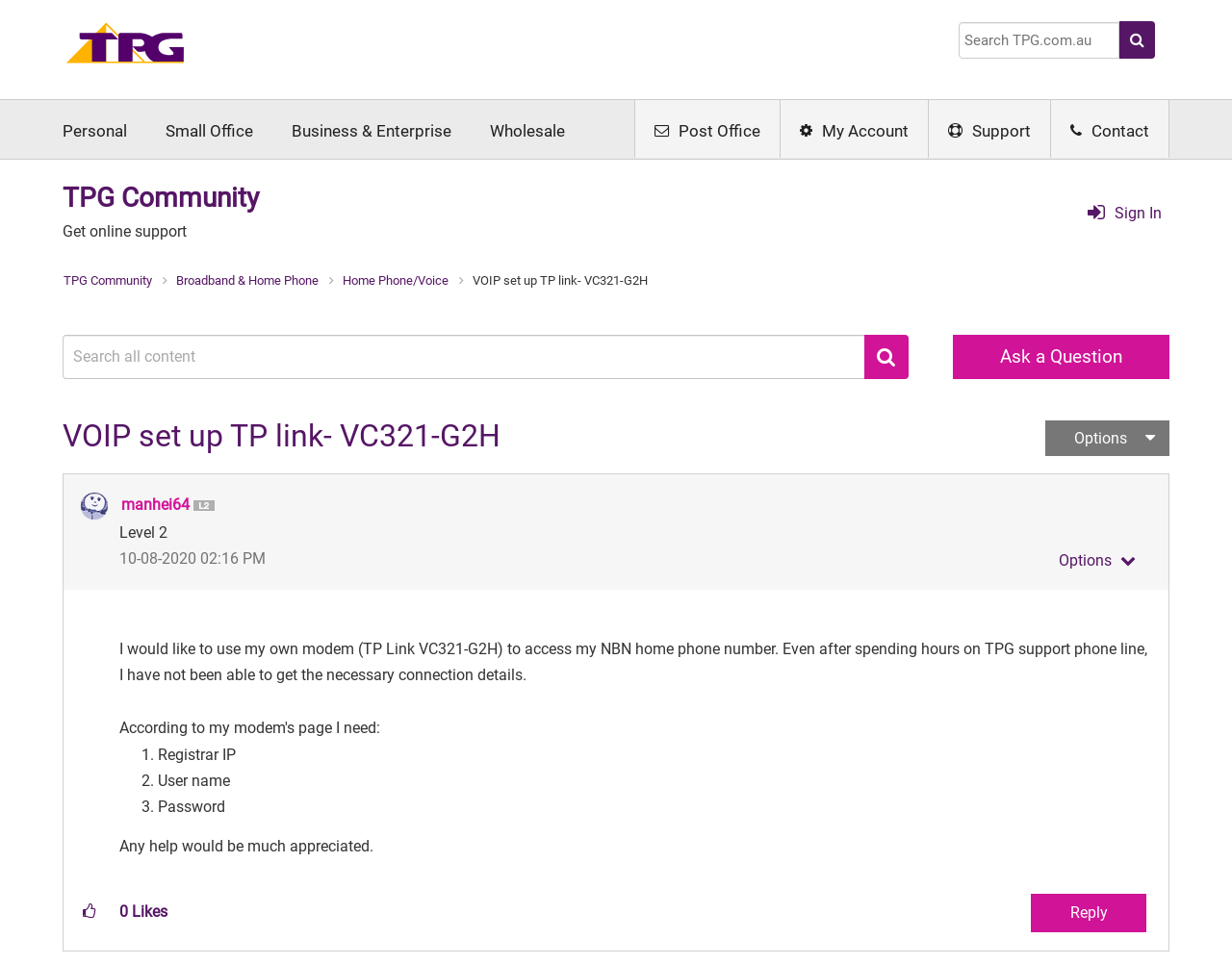Answer succinctly with a single word or phrase:
What is the purpose of the 'Kudos' feature?

To give likes